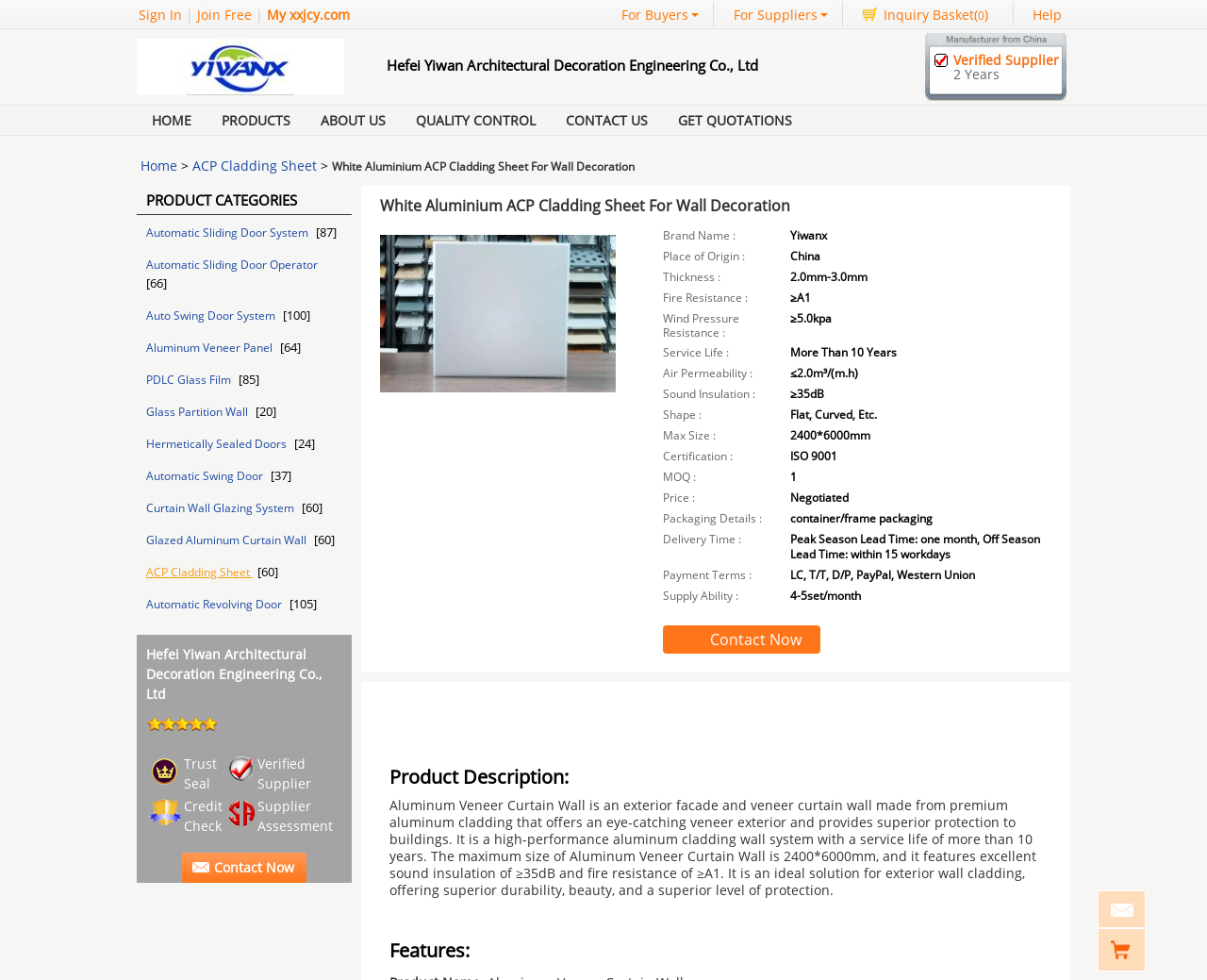What is the product category of the ACP Cladding Sheet?
From the details in the image, answer the question comprehensively.

I found the product category by looking at the links under the 'PRODUCT CATEGORIES' heading, and saw that 'Automatic Sliding Door System' is one of the categories, and 'ACP Cladding Sheet' is listed under it.